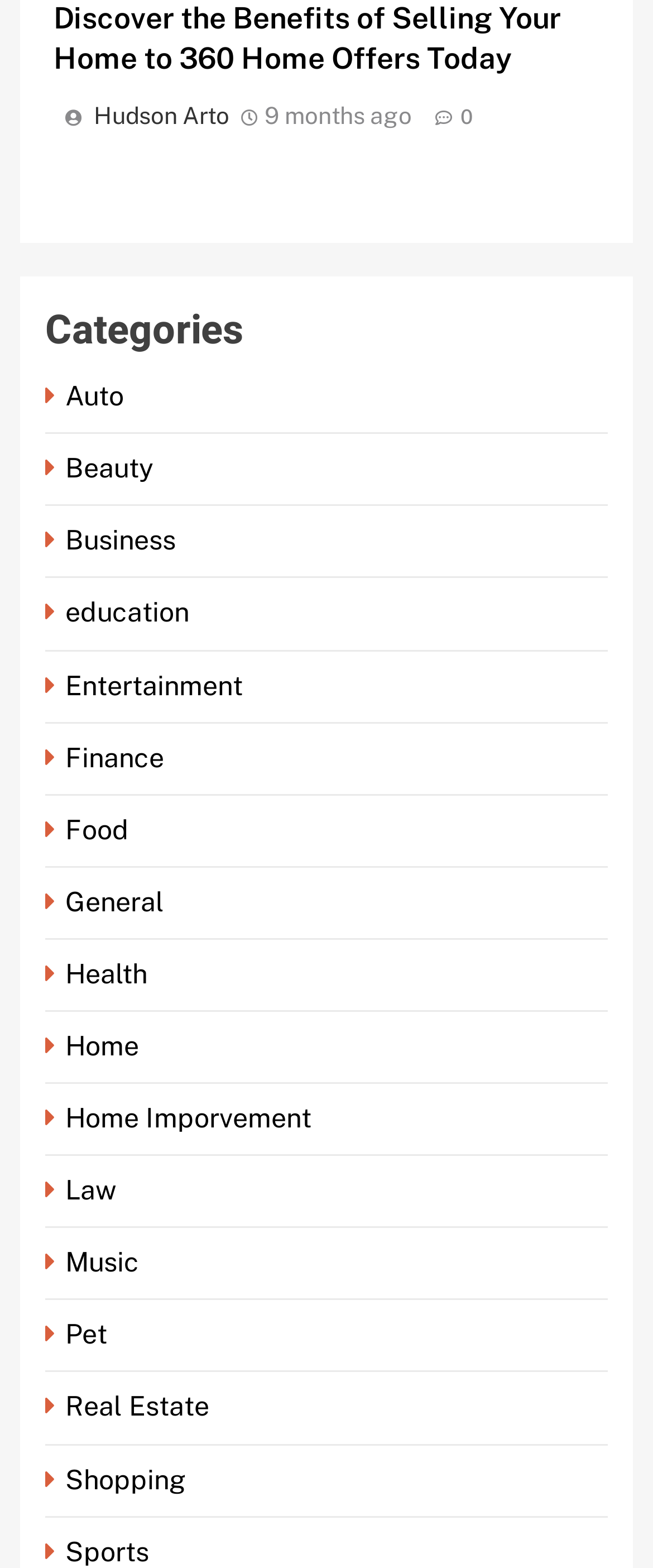Identify the bounding box coordinates for the element you need to click to achieve the following task: "Explore the 'Real Estate' category". The coordinates must be four float values ranging from 0 to 1, formatted as [left, top, right, bottom].

[0.069, 0.887, 0.333, 0.908]